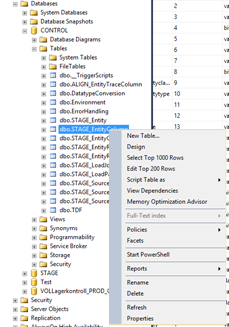Give a detailed account of what is happening in the image.

The image illustrates a user interface from SQL Server Management Studio (SSMS), specifically focusing on the context menu that appears when right-clicking a table within the Object Explorer. The left side of the interface displays a hierarchical structure of databases and their constituent tables. The highlighted table is 'dbo.STAGE_Entity', which is part of the ‘System Databases’ under ‘Database Diagrams’. The context menu provides several options, including "New Table...", "Design", "Select Top 1000 Rows", "Edit Top 200 Rows", and others, allowing users to perform various actions related to the selected table. This functionality is essential for database management and operations, facilitating tasks such as editing data and configuring table properties directly from the context menu.